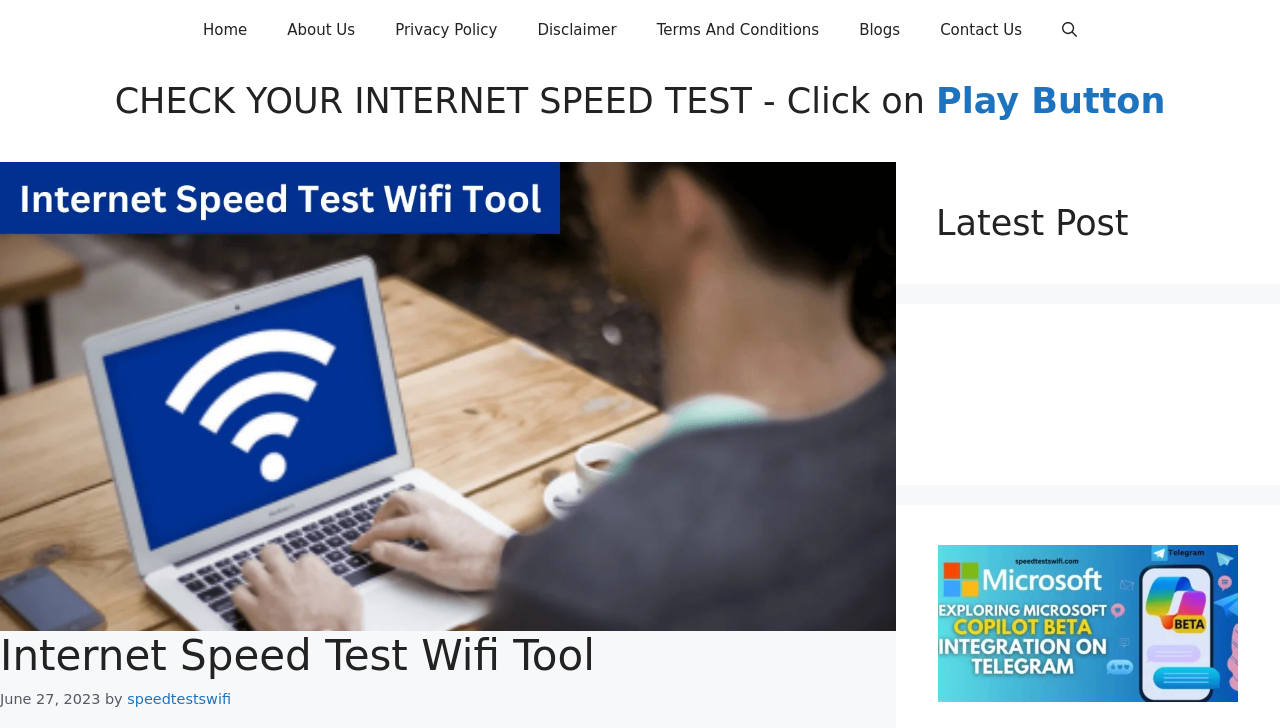Could you indicate the bounding box coordinates of the region to click in order to complete this instruction: "Click on the Play Button".

[0.731, 0.111, 0.91, 0.166]